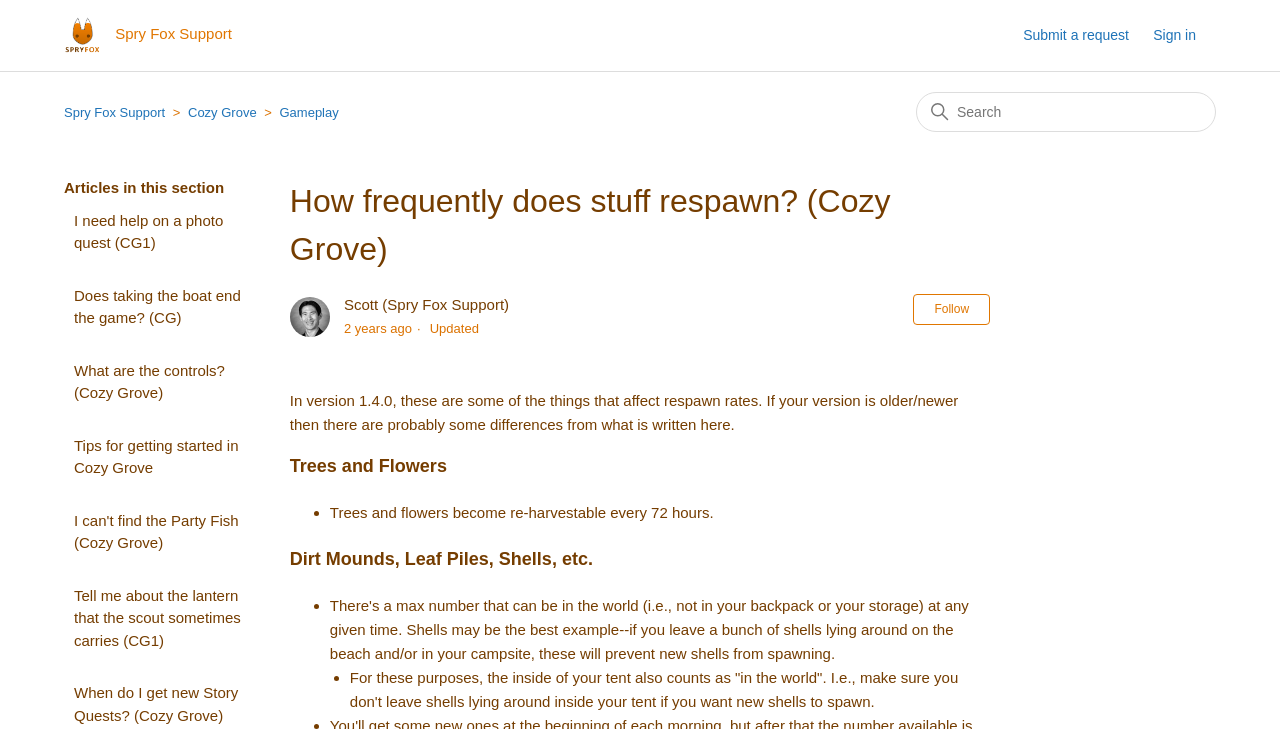Please identify the bounding box coordinates of the element that needs to be clicked to execute the following command: "Search for help topics". Provide the bounding box using four float numbers between 0 and 1, formatted as [left, top, right, bottom].

[0.716, 0.126, 0.95, 0.181]